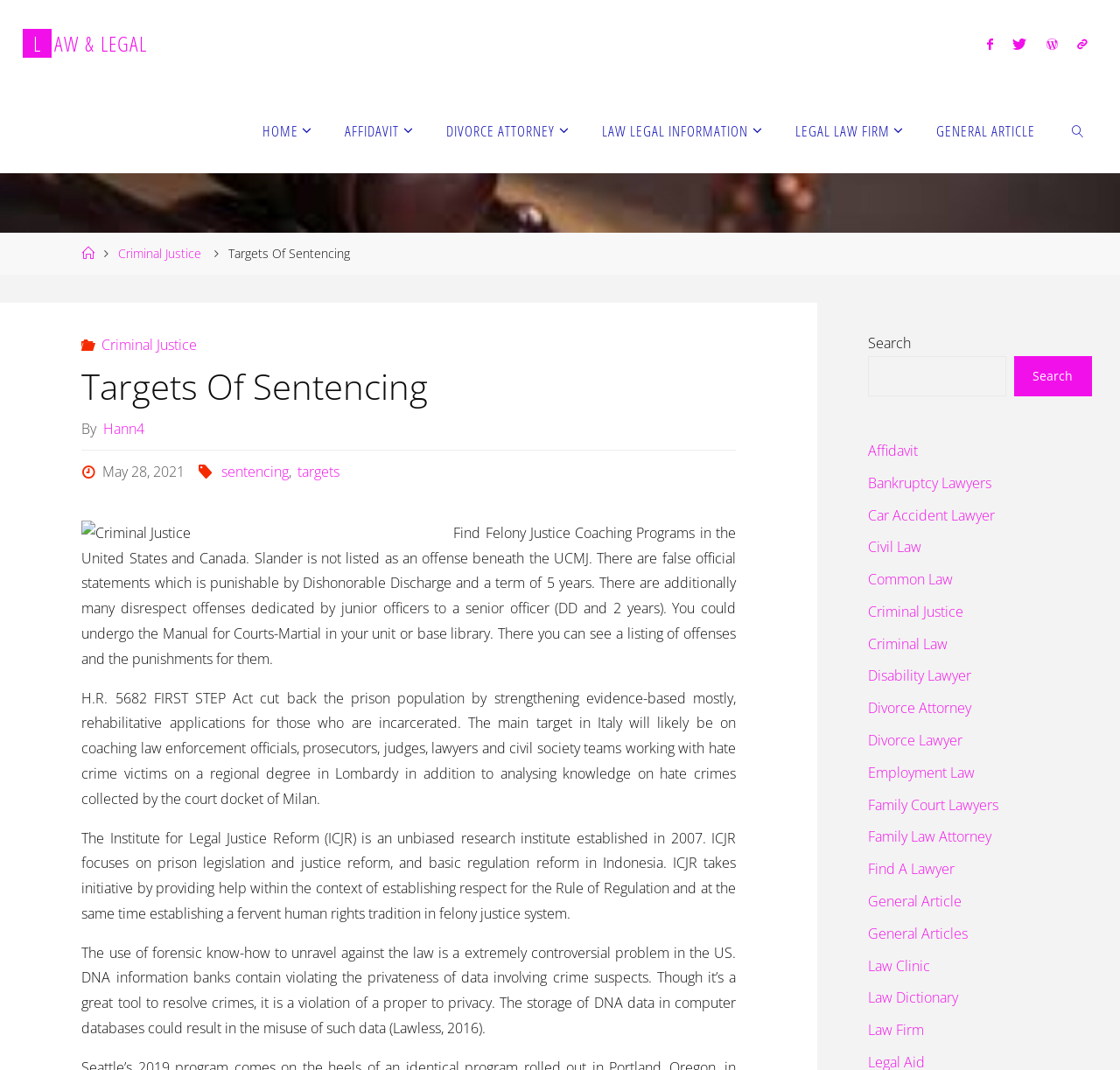Please provide a comprehensive response to the question below by analyzing the image: 
What is the purpose of the search box?

The search box is located at the top right corner of the webpage, and it allows users to search for specific keywords or topics within the website, making it easier to find relevant information.